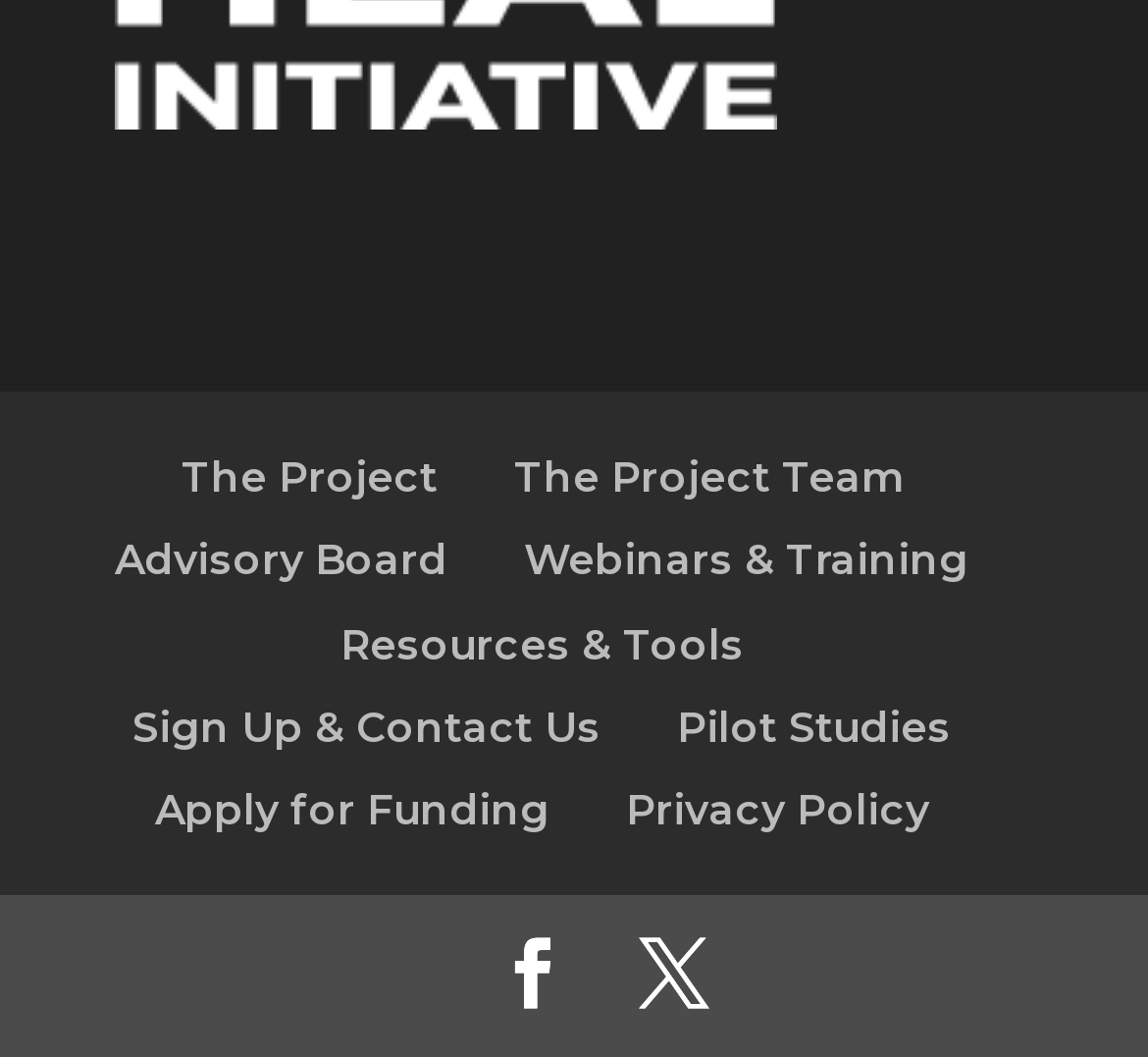Please identify the bounding box coordinates of the element that needs to be clicked to perform the following instruction: "apply for funding".

[0.135, 0.741, 0.478, 0.791]